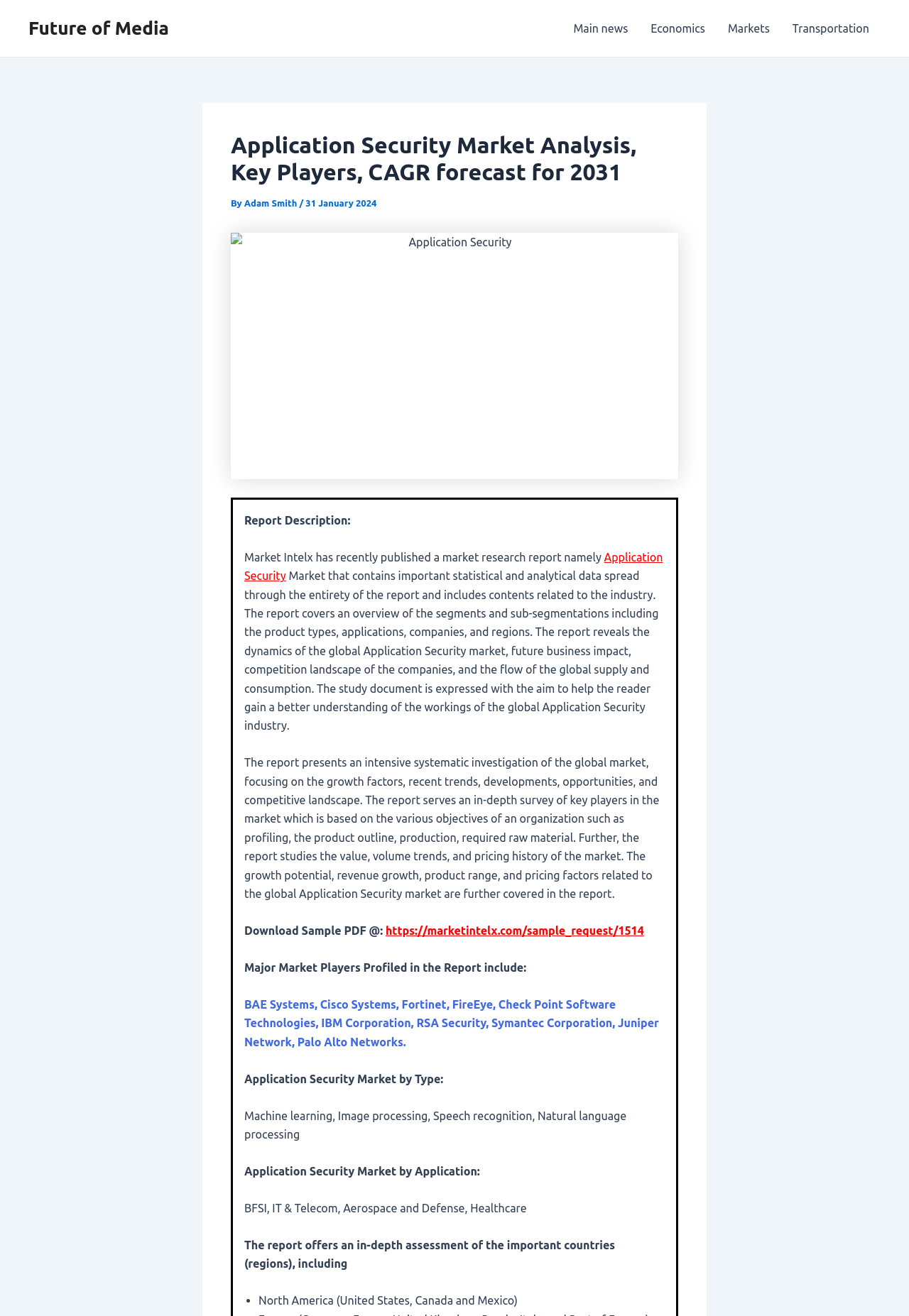Create an elaborate caption for the webpage.

The webpage is about the Application Security Market Analysis, featuring a report that provides an in-depth assessment of the global market. At the top, there is a link to "Future of Media" and a navigation menu with links to "Main news", "Economics", "Markets", and "Transportation". 

Below the navigation menu, there is a header section with a heading that matches the title of the webpage. The heading is accompanied by the author's name, "Adam Smith", and the date "31 January 2024". 

To the right of the header section, there is an image related to Application Security. Below the image, there is a report description section that provides an overview of the report, including its contents and coverage of the industry. 

The report description is followed by a detailed summary of the report's contents, including the market dynamics, competitive landscape, and key players in the industry. The summary is divided into two paragraphs, with the first paragraph discussing the report's coverage of the global Application Security market and the second paragraph discussing the report's analysis of key players in the market.

Further down, there is a section that provides a link to download a sample PDF of the report. Below this section, there is a list of major market players profiled in the report, including BAE Systems, Cisco Systems, and IBM Corporation, among others.

The webpage also features sections that break down the Application Security market by type, including Machine learning, Image processing, and Speech recognition, and by application, including BFSI, IT & Telecom, and Aerospace and Defense. Finally, there is a section that discusses the report's coverage of important countries and regions, including North America, with a list of countries that includes the United States, Canada, and Mexico.